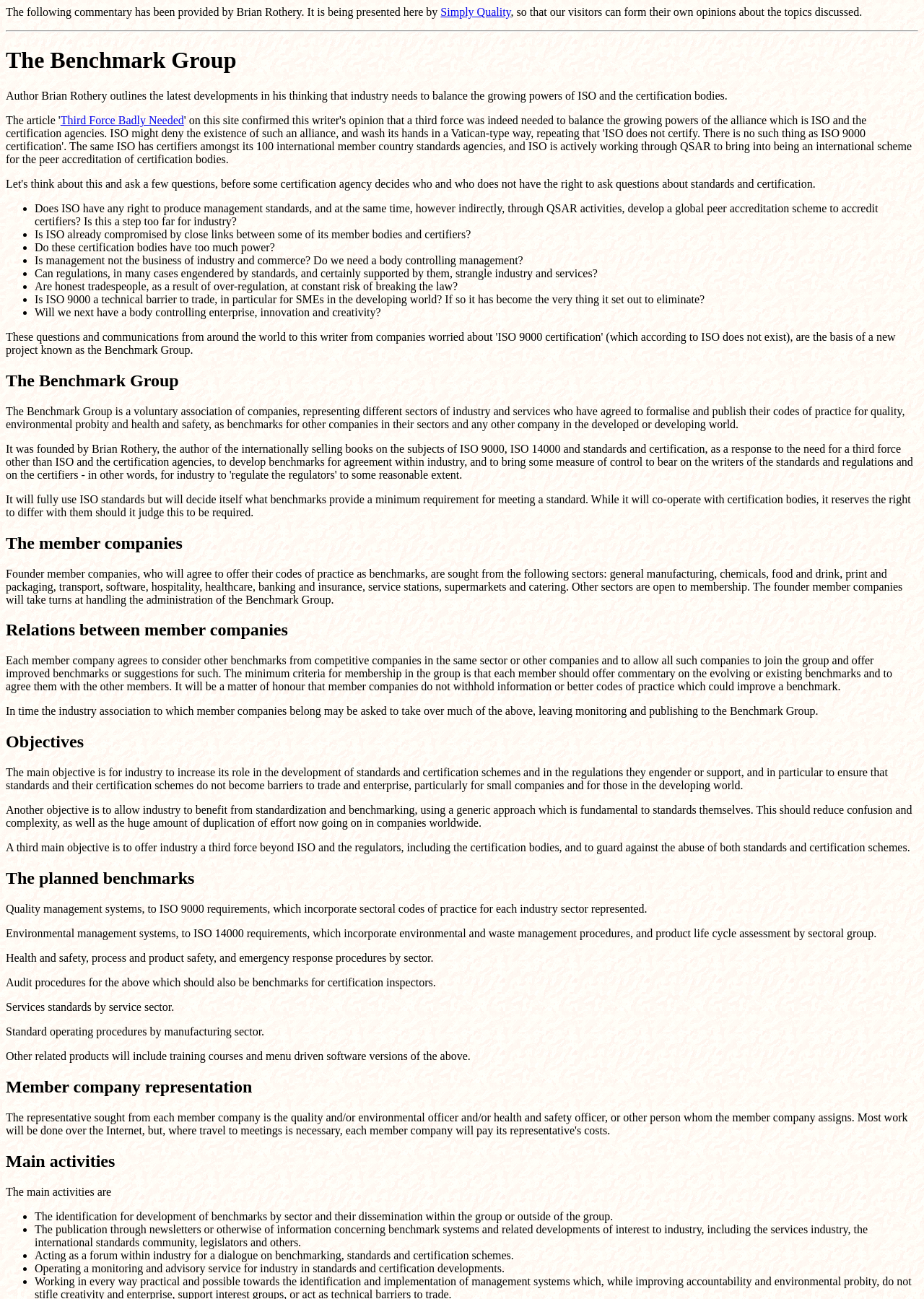For the element described, predict the bounding box coordinates as (top-left x, top-left y, bottom-right x, bottom-right y). All values should be between 0 and 1. Element description: Simply Quality

[0.477, 0.004, 0.553, 0.014]